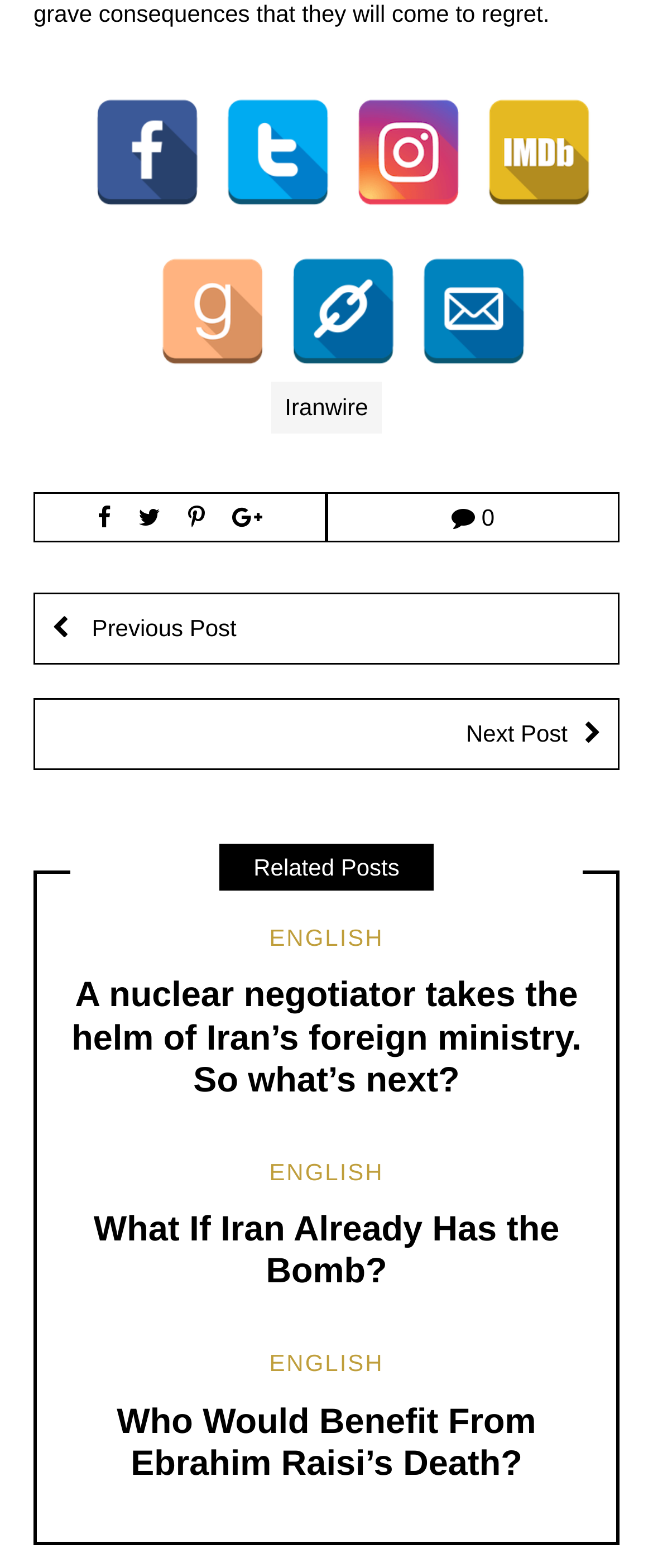What is the purpose of the links at the bottom?
Answer the question with a thorough and detailed explanation.

The links at the bottom of the webpage, labeled 'Previous Post' and 'Next Post', are likely used to navigate to previous or next posts, allowing users to access more content.